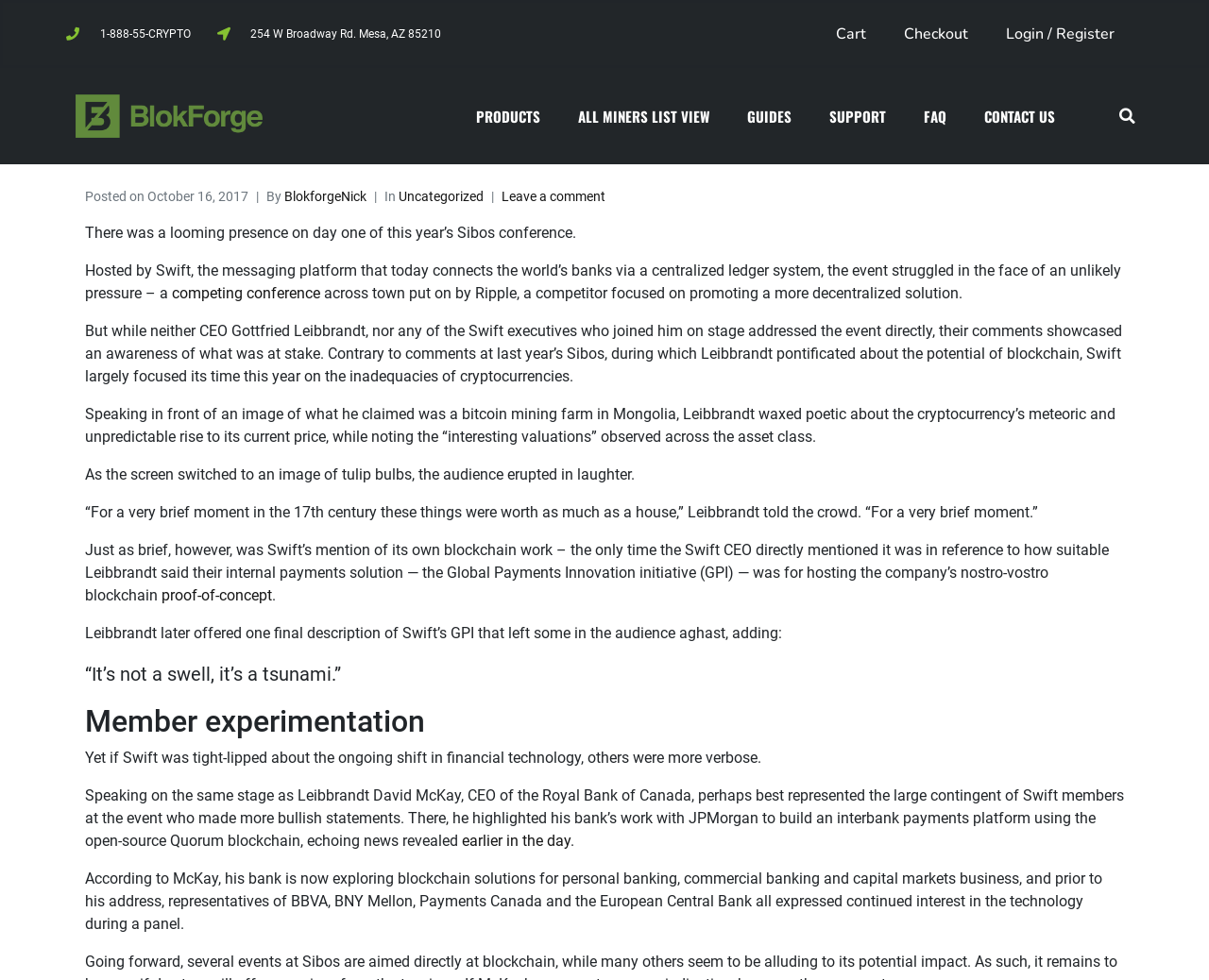Identify the bounding box coordinates necessary to click and complete the given instruction: "Learn more about the company".

None